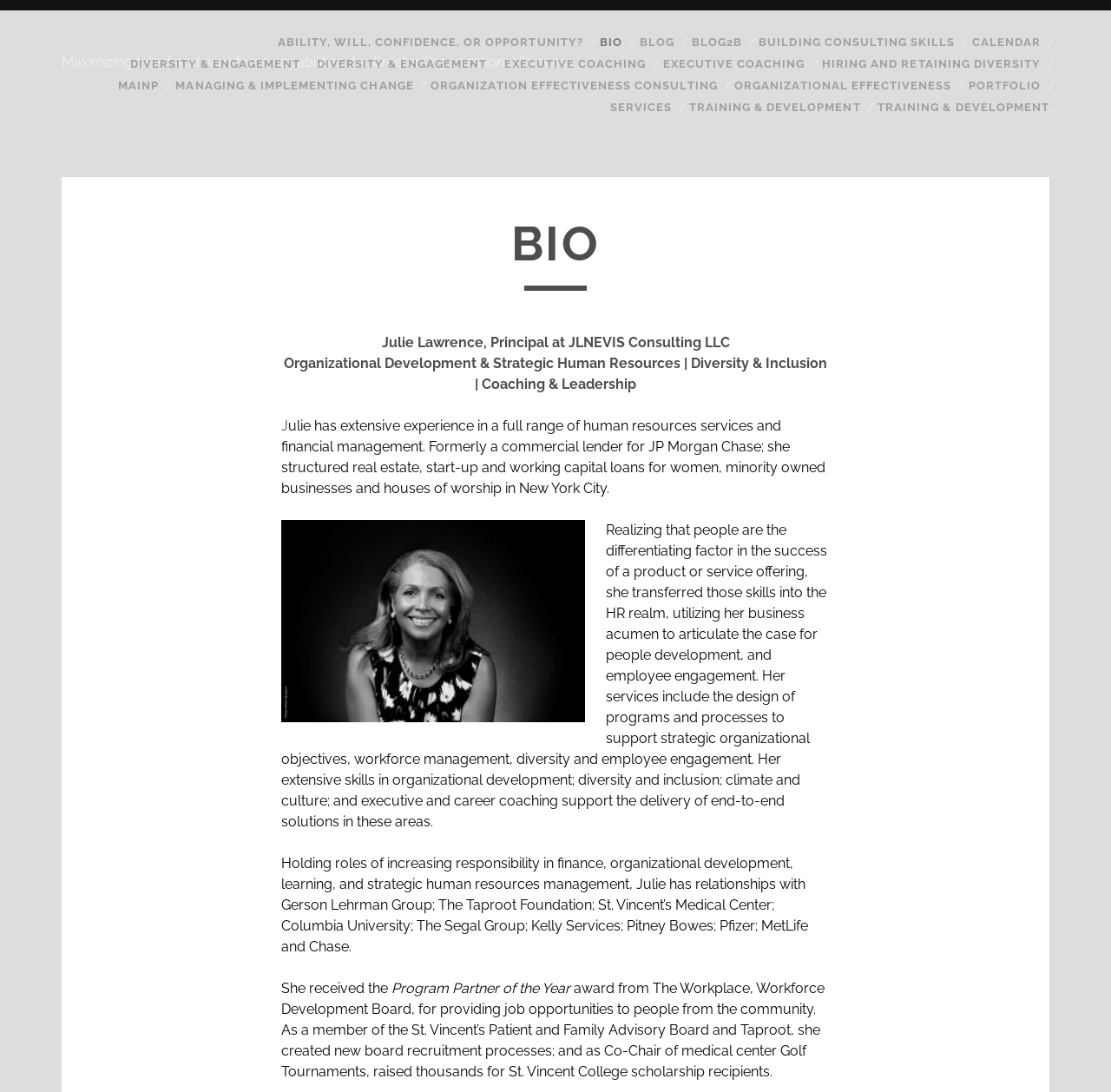Offer an in-depth caption of the entire webpage.

The webpage is a bio page for Julie Lawrence, Principal at JLNEVIS Consulting LLC. At the top, there is a heading "Bio" and a brief introduction to Julie's expertise in organizational development, strategic human resources, diversity, and inclusion, and coaching and leadership.

Below the heading, there is a paragraph of text that describes Julie's extensive experience in human resources services and financial management. The text is divided into several sections, each describing a different aspect of her experience and skills.

To the left of the heading, there is a list of links, including "ABILITY, WILL, CONFIDENCE, OR OPPORTUNITY?", "BIO", "BLOG", "BLOG2B", "BUILDING CONSULTING SKILLS", "CALENDAR", and others. These links are arranged horizontally and take up about half of the page width.

On the right side of the page, there is a section of text that describes Julie's relationships with various organizations, including Gerson Lehrman Group, The Taproot Foundation, St. Vincent’s Medical Center, and others.

At the bottom of the page, there is an award mention, where Julie received the "Program Partner of the Year" award from The Workplace, Workforce Development Board, for providing job opportunities to people from the community.